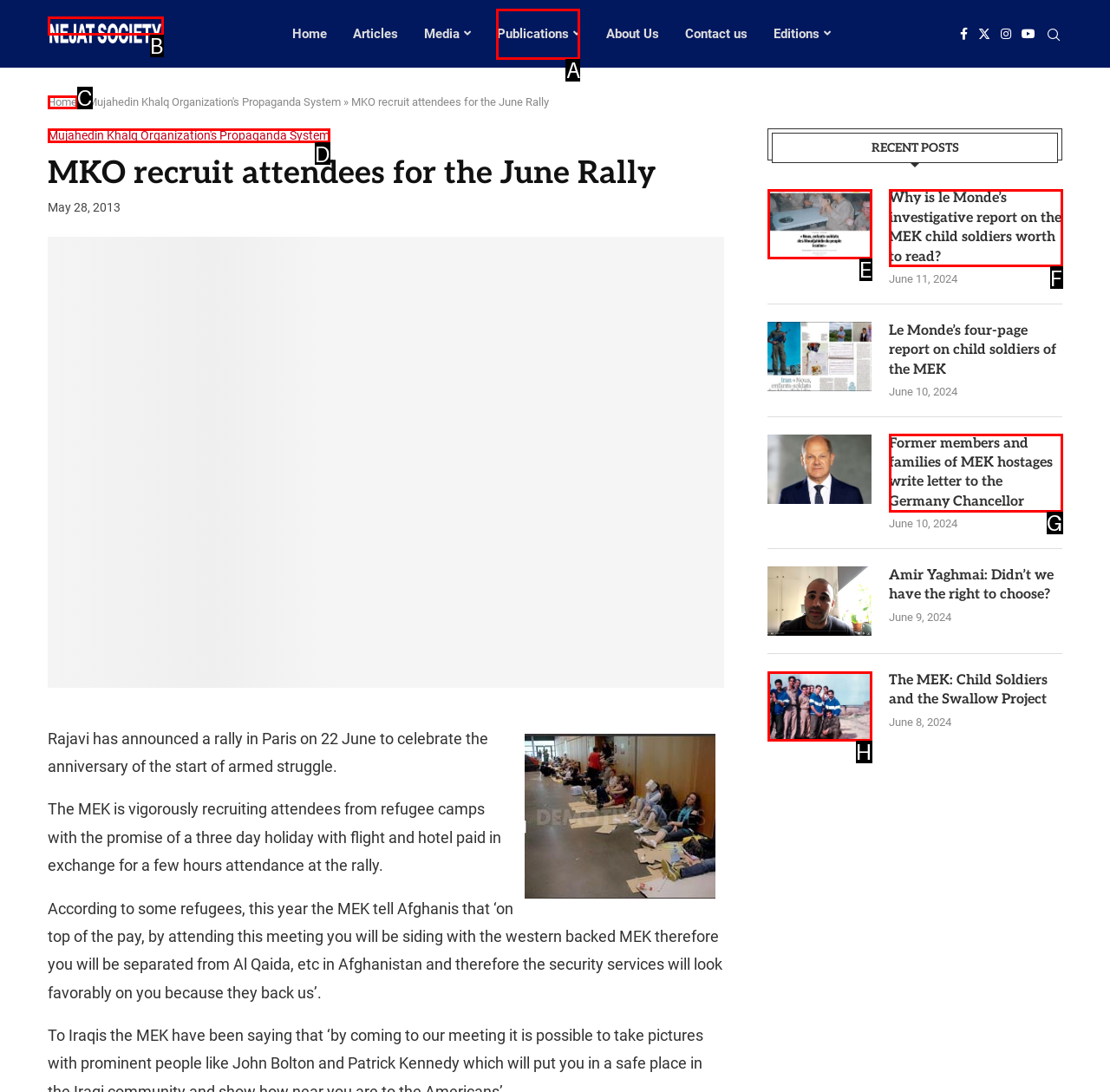Given the description: Home
Identify the letter of the matching UI element from the options.

C